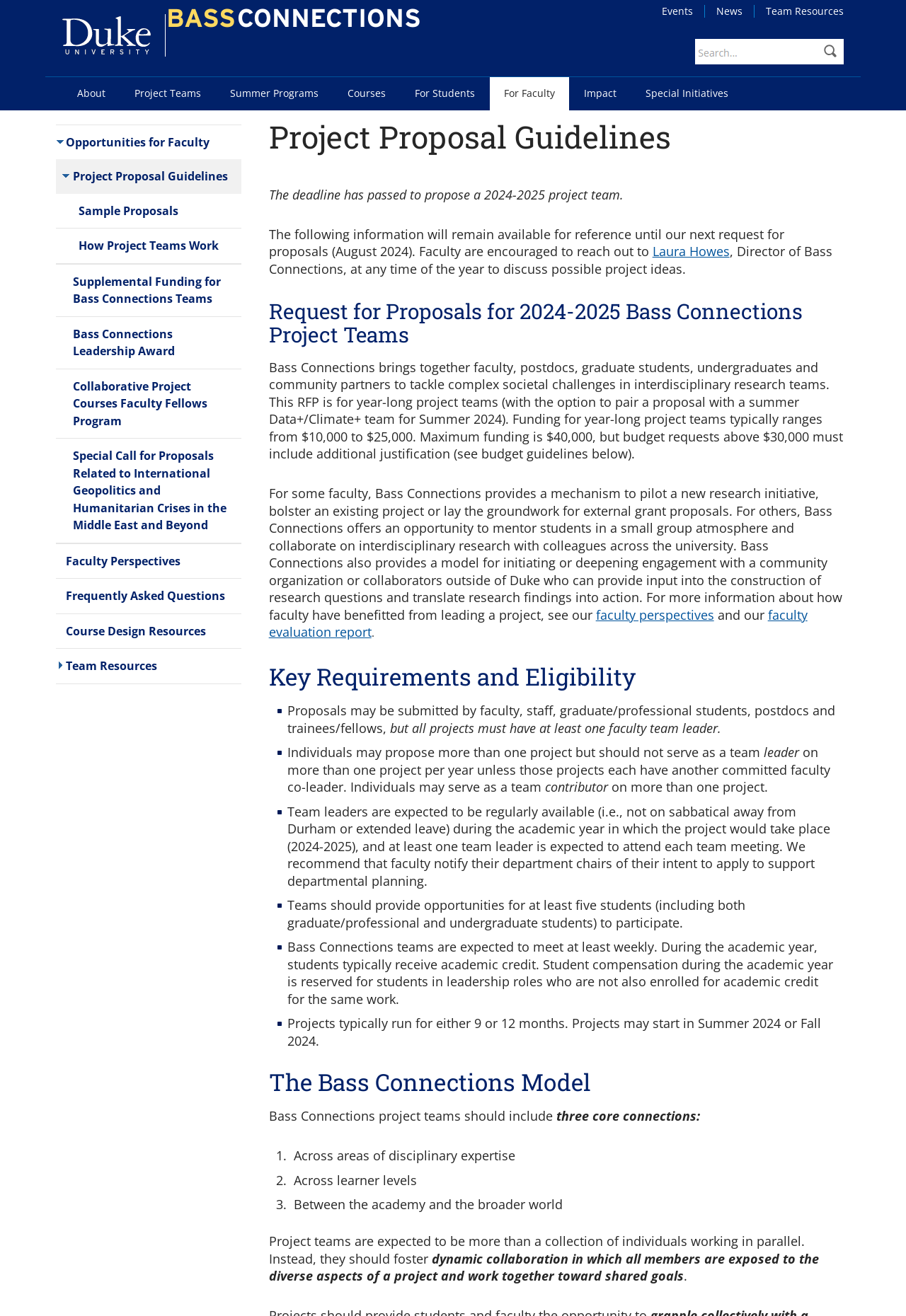What is the maximum funding for year-long project teams?
Craft a detailed and extensive response to the question.

According to the webpage, the funding for year-long project teams typically ranges from $10,000 to $25,000, but the maximum funding is $40,000, and budget requests above $30,000 must include additional justification.